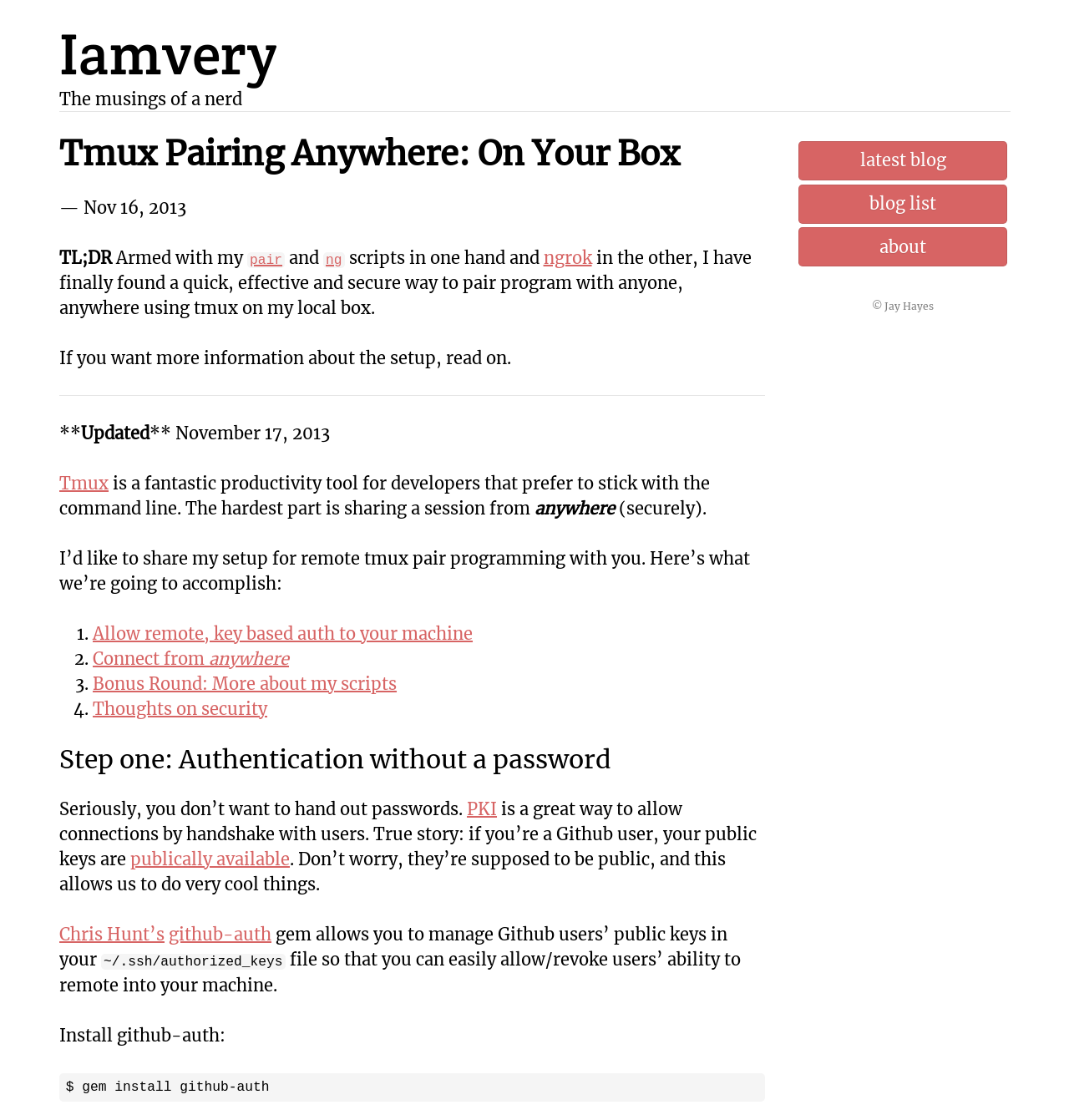Please identify the bounding box coordinates of the area I need to click to accomplish the following instruction: "Explore the 'Tmux' link".

[0.055, 0.422, 0.102, 0.441]